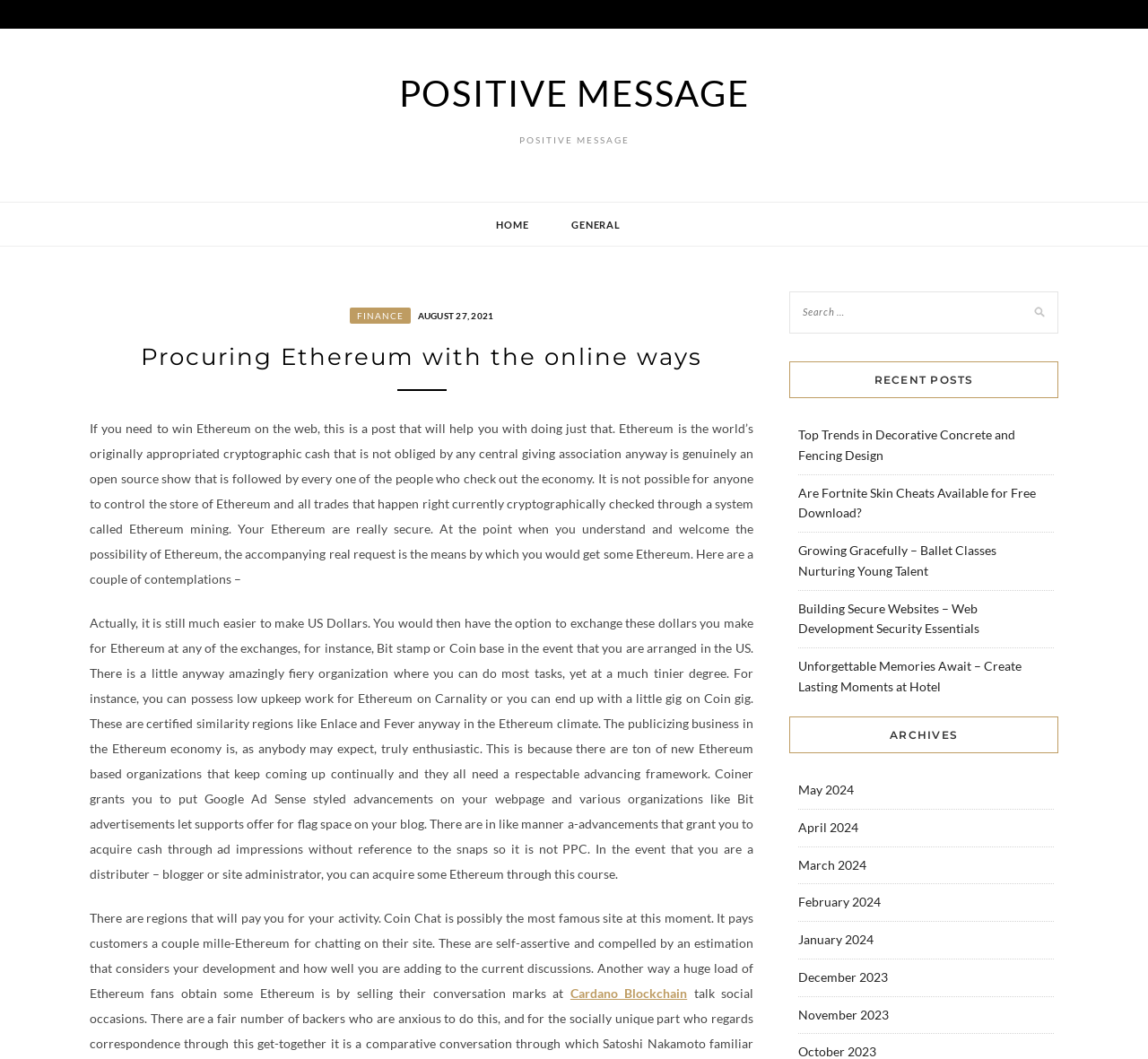How many links are there under the 'GENERAL' category?
Could you answer the question with a detailed and thorough explanation?

Under the 'GENERAL' category, there are four links: 'FINANCE', 'AUGUST 27, 2021', 'Procuring Ethereum with the online ways', and 'Cardano Blockchain'.